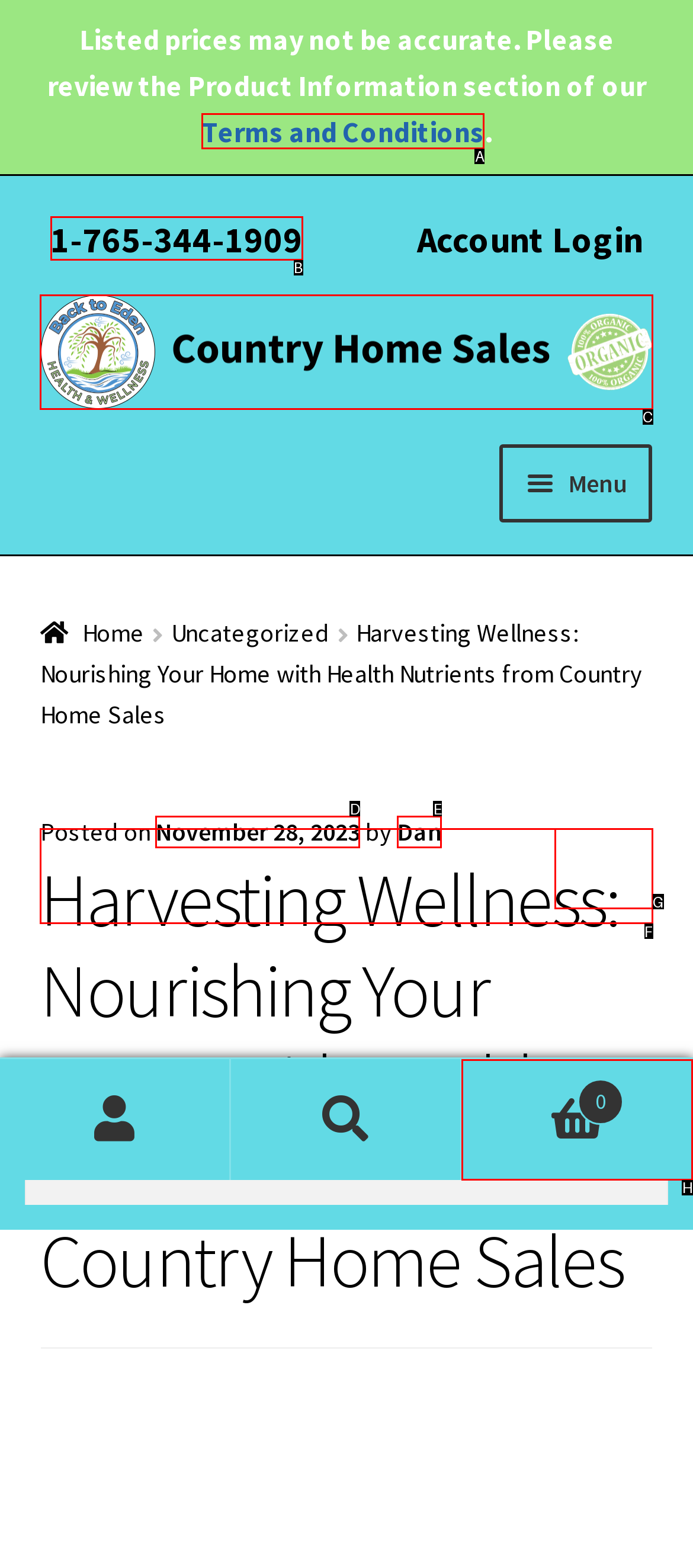Select the option I need to click to accomplish this task: Call 1-765-344-1909
Provide the letter of the selected choice from the given options.

B